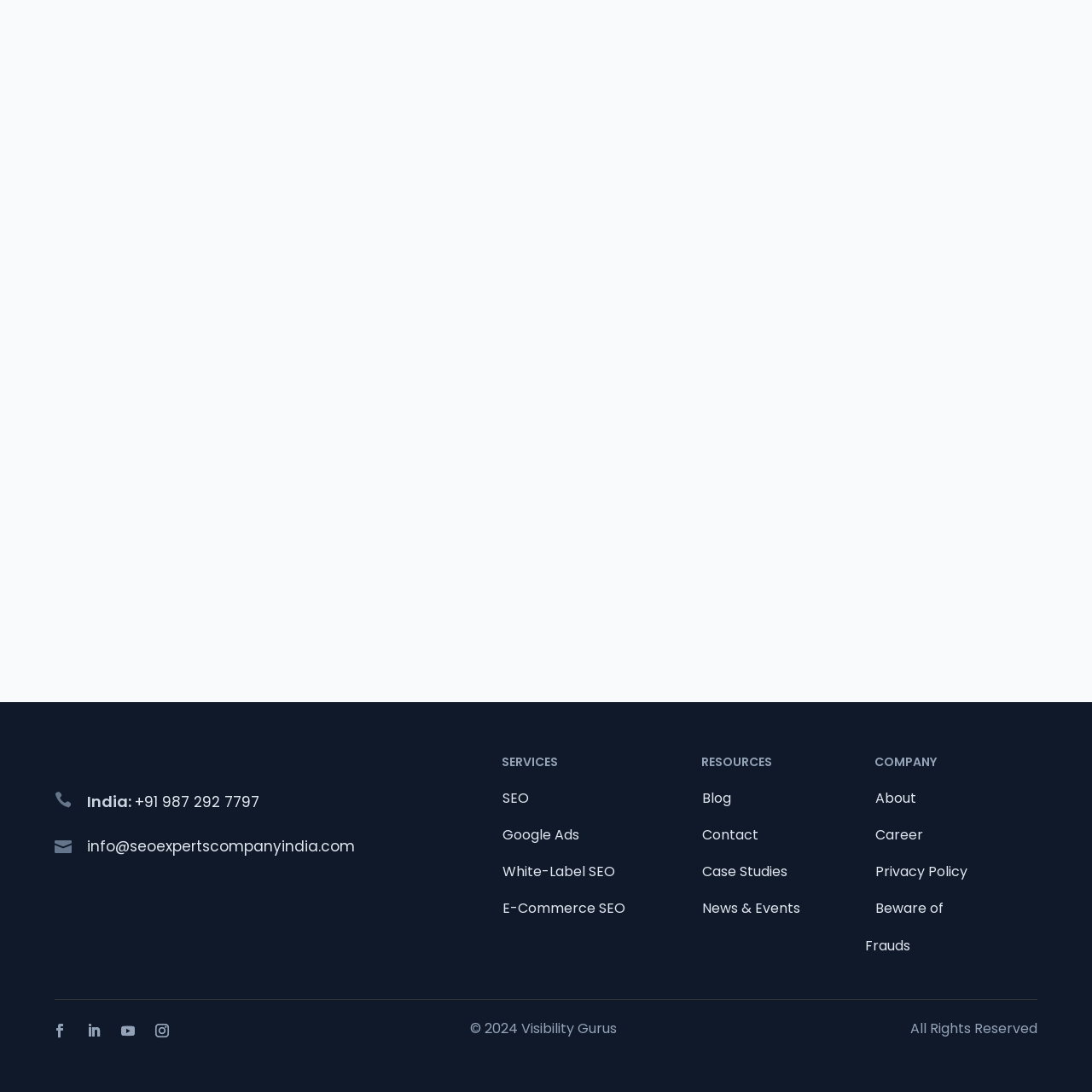Please specify the coordinates of the bounding box for the element that should be clicked to carry out this instruction: "Learn about SEO services". The coordinates must be four float numbers between 0 and 1, formatted as [left, top, right, bottom].

[0.451, 0.717, 0.494, 0.744]